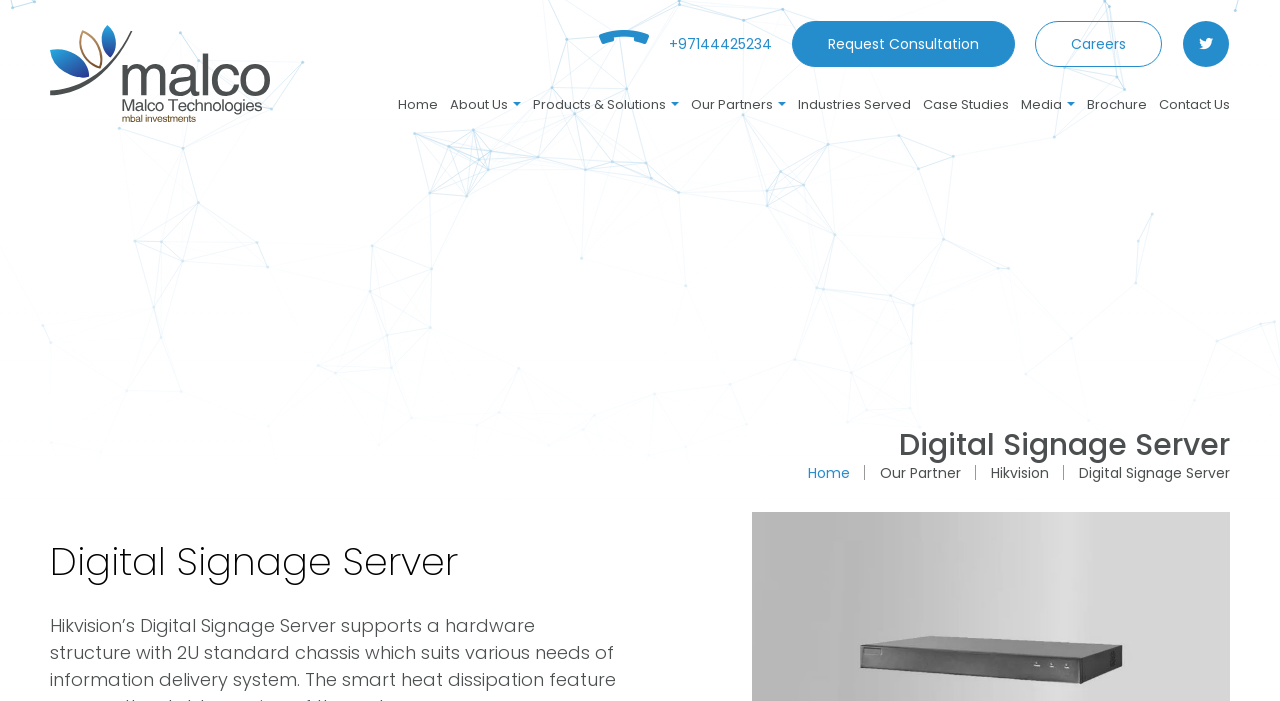Pinpoint the bounding box coordinates of the element to be clicked to execute the instruction: "View careers".

[0.809, 0.03, 0.908, 0.096]